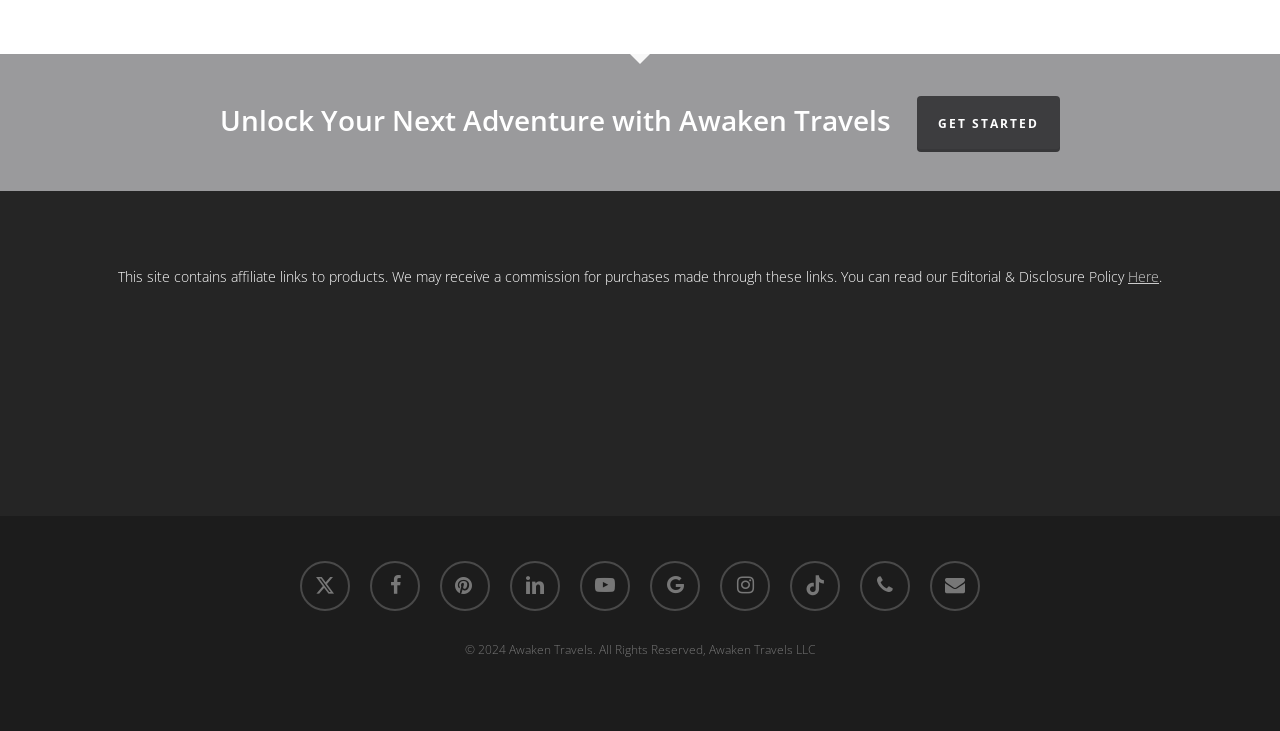Identify the bounding box coordinates of the region that should be clicked to execute the following instruction: "Contact Awaken Travels via phone".

[0.672, 0.767, 0.711, 0.835]